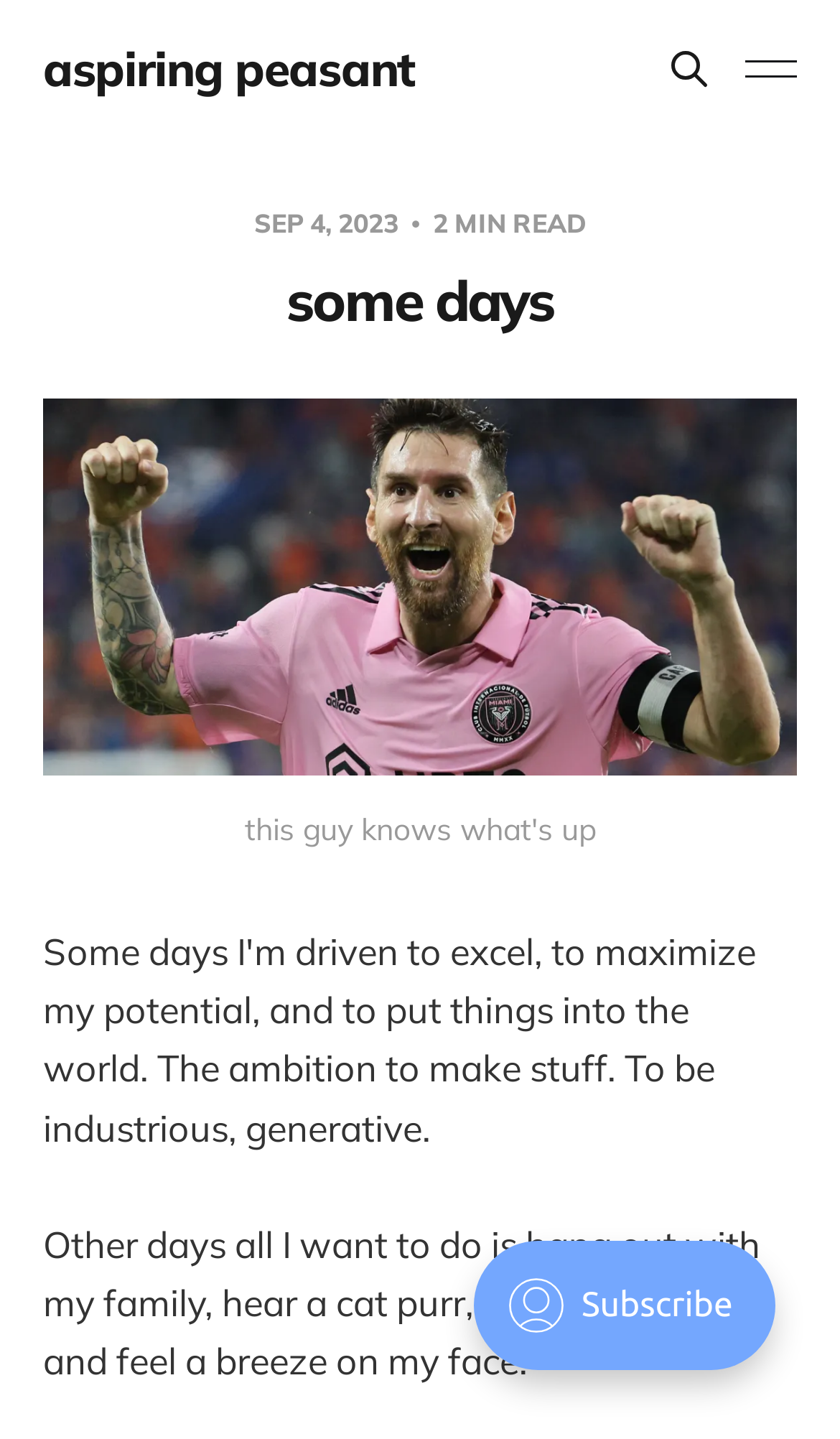Using the webpage screenshot and the element description UCSF Department of Ophthalmology, determine the bounding box coordinates. Specify the coordinates in the format (top-left x, top-left y, bottom-right x, bottom-right y) with values ranging from 0 to 1.

None